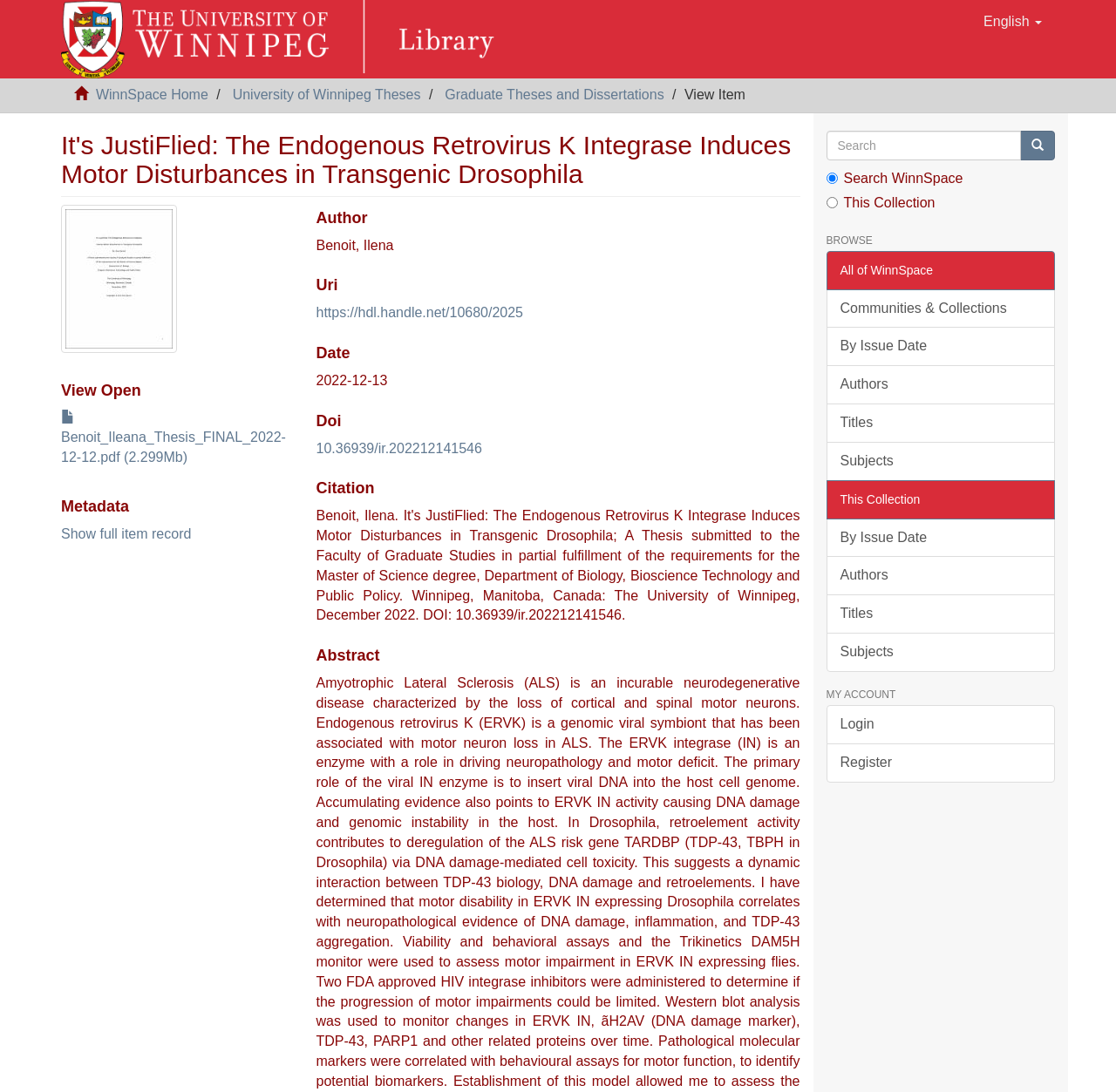Identify the bounding box coordinates of the region I need to click to complete this instruction: "Search in WinnSpace".

[0.74, 0.12, 0.915, 0.147]